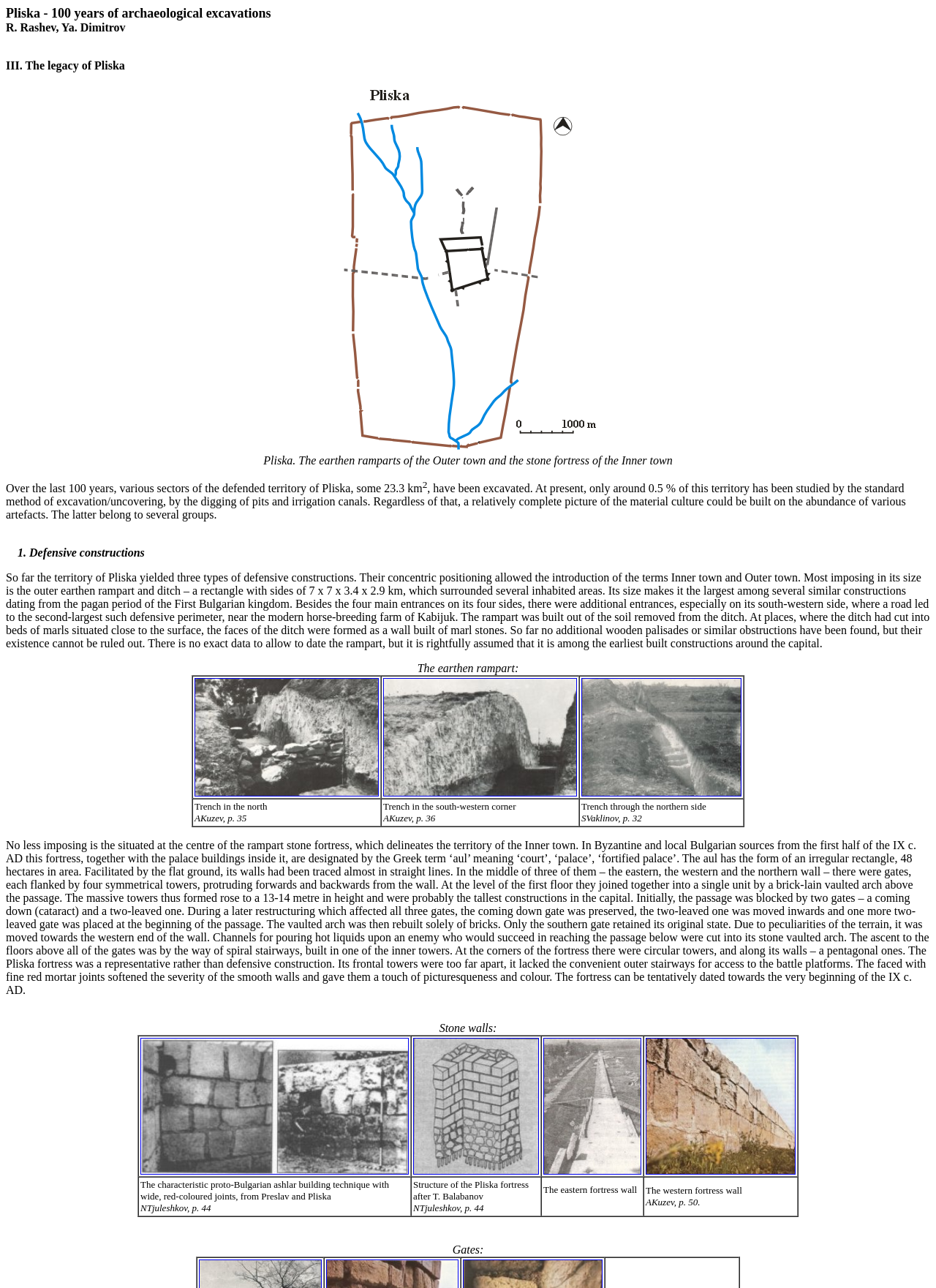How many gates are there in the eastern, western, and northern walls of the fortress?
Give a one-word or short-phrase answer derived from the screenshot.

One gate each